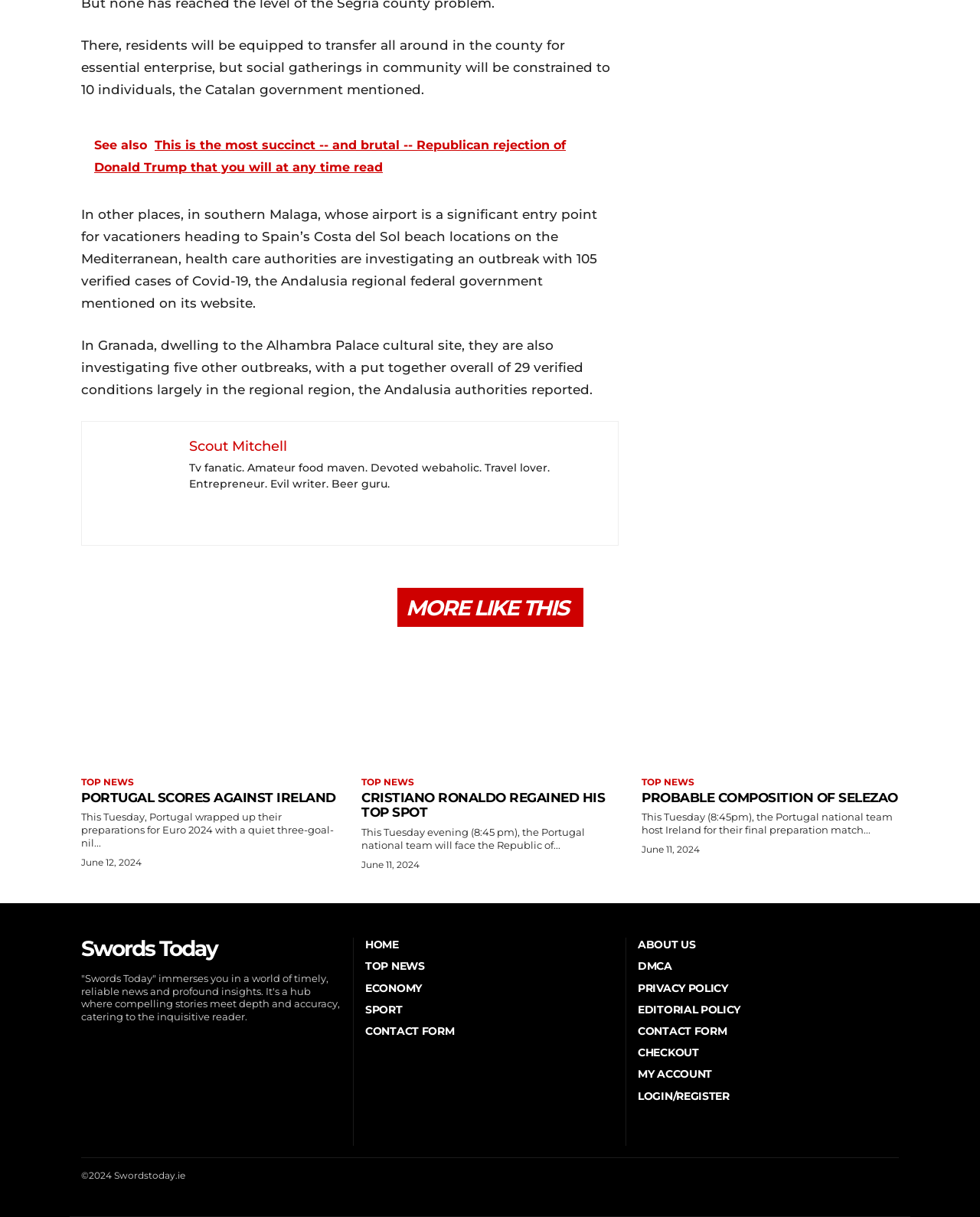Pinpoint the bounding box coordinates of the clickable area necessary to execute the following instruction: "Check the latest news". The coordinates should be given as four float numbers between 0 and 1, namely [left, top, right, bottom].

[0.083, 0.639, 0.137, 0.648]